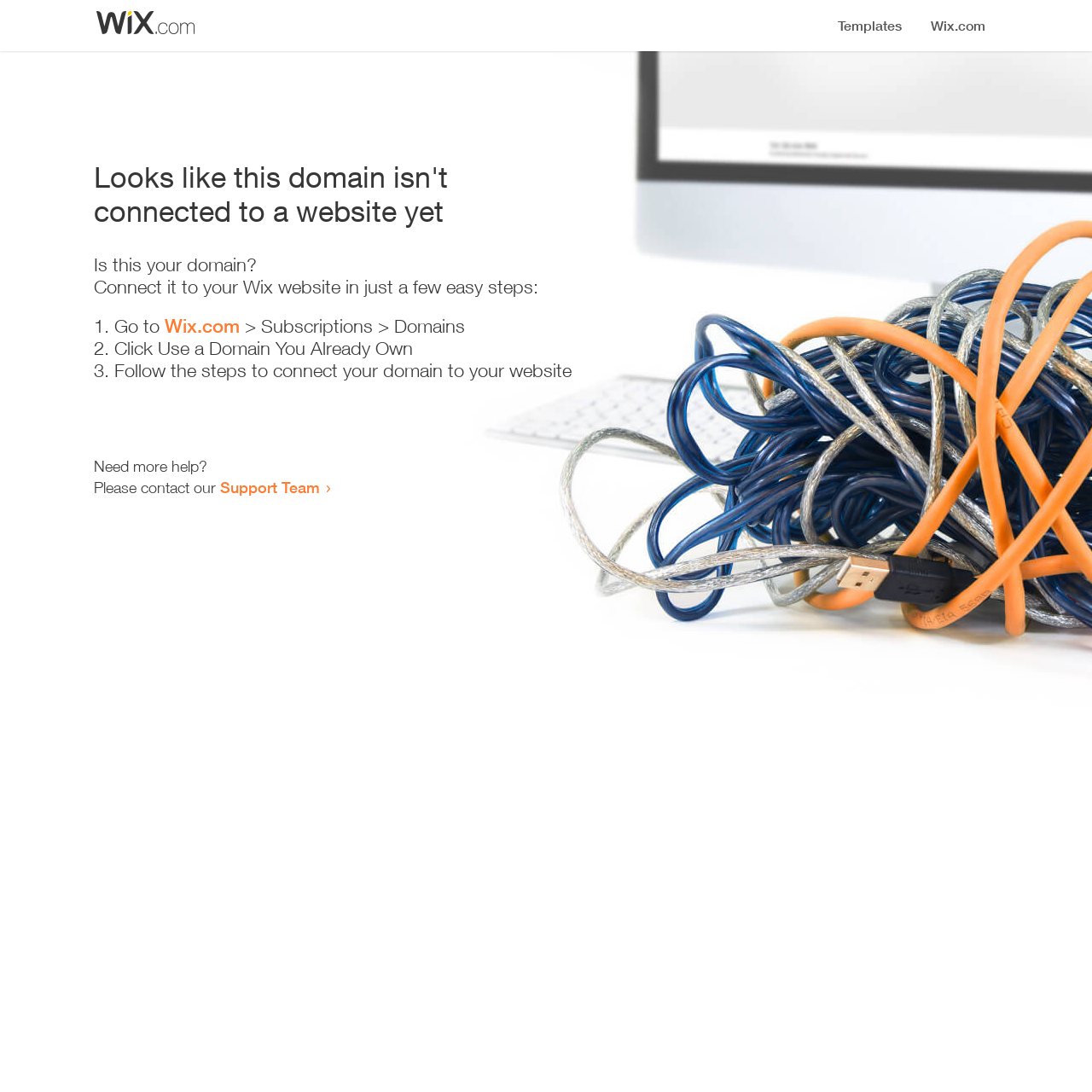Offer an extensive depiction of the webpage and its key elements.

The webpage appears to be an error page, indicating that a domain is not connected to a website yet. At the top, there is a small image, likely a logo or icon. Below the image, a prominent heading reads "Looks like this domain isn't connected to a website yet". 

Underneath the heading, a series of instructions are provided to connect the domain to a Wix website. The instructions are divided into three steps, each marked with a numbered list marker (1., 2., and 3.). The first step involves going to Wix.com, specifically the Subscriptions > Domains section. The second step is to click "Use a Domain You Already Own", and the third step is to follow the instructions to connect the domain to the website.

At the bottom of the page, there is a section offering additional help, with a message "Need more help?" followed by an invitation to contact the Support Team through a link.